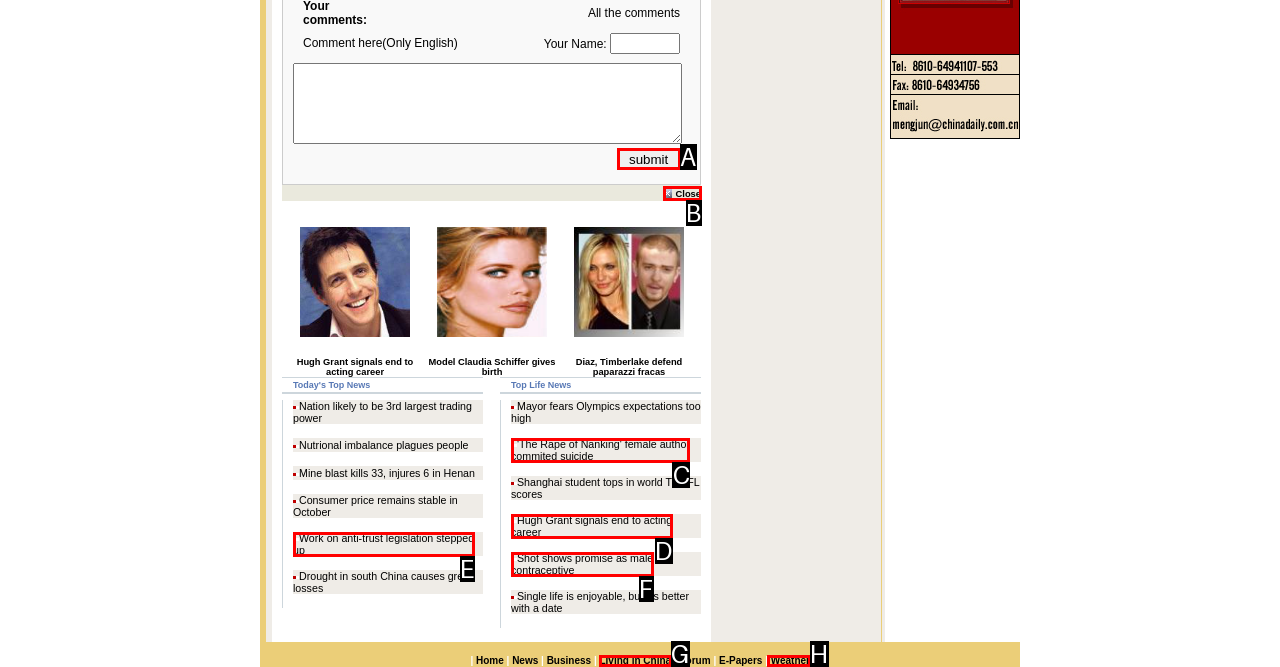Tell me which option best matches the description: Cookies
Answer with the option's letter from the given choices directly.

None